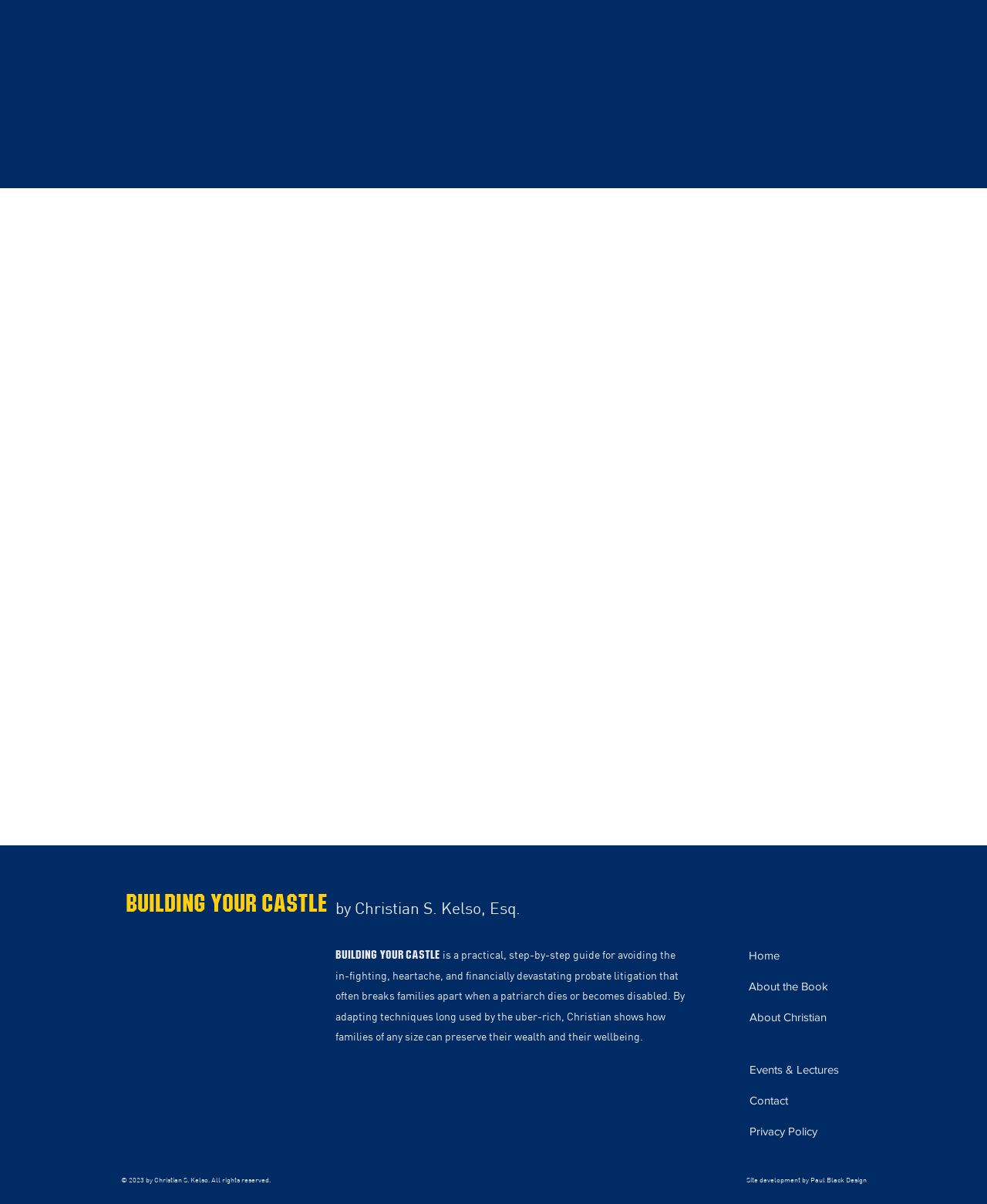Identify the bounding box coordinates of the clickable region necessary to fulfill the following instruction: "Buy the book at Amazon". The bounding box coordinates should be four float numbers between 0 and 1, i.e., [left, top, right, bottom].

[0.183, 0.639, 0.414, 0.668]